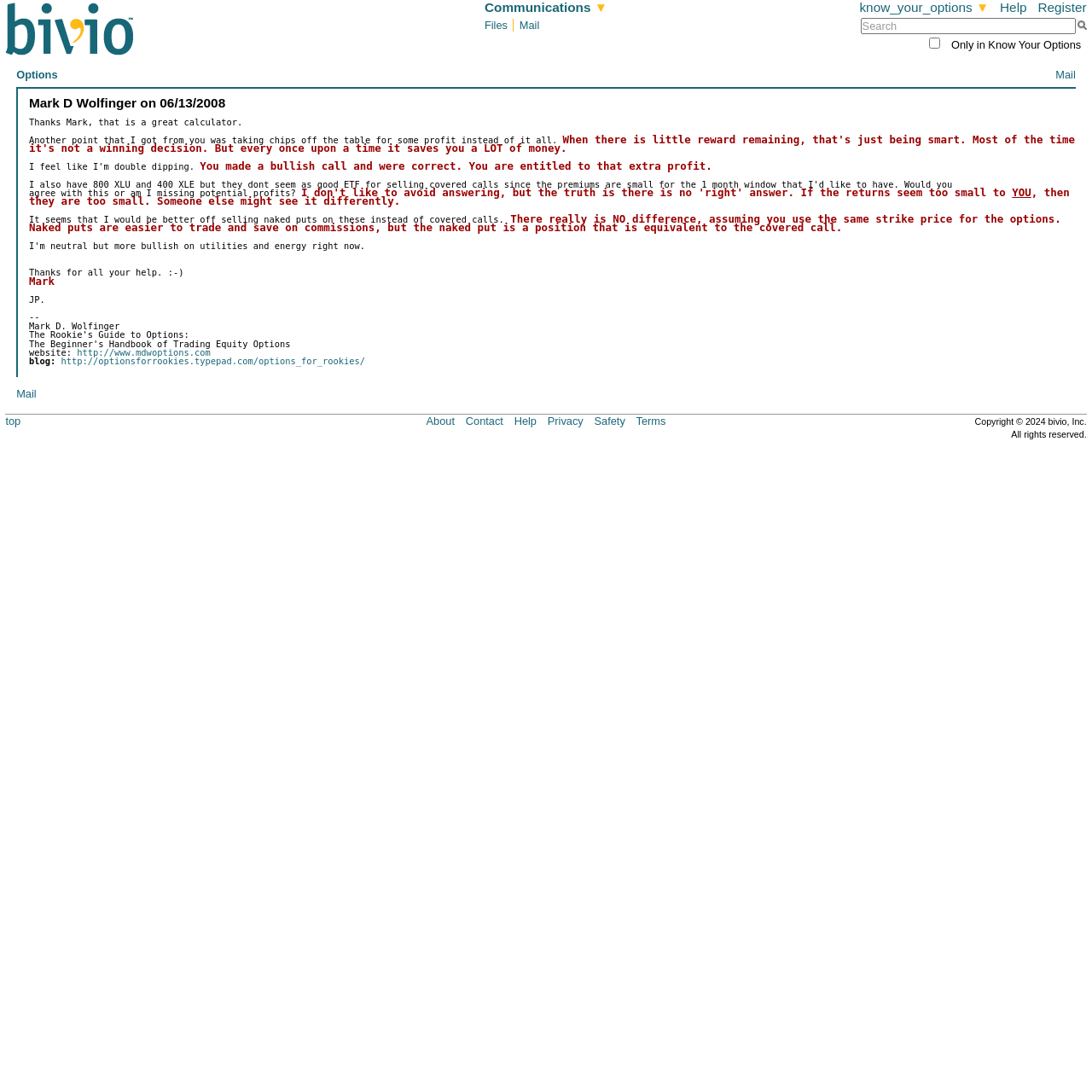Find the bounding box coordinates for the area you need to click to carry out the instruction: "Go to Mail". The coordinates should be four float numbers between 0 and 1, indicated as [left, top, right, bottom].

[0.47, 0.017, 0.499, 0.029]